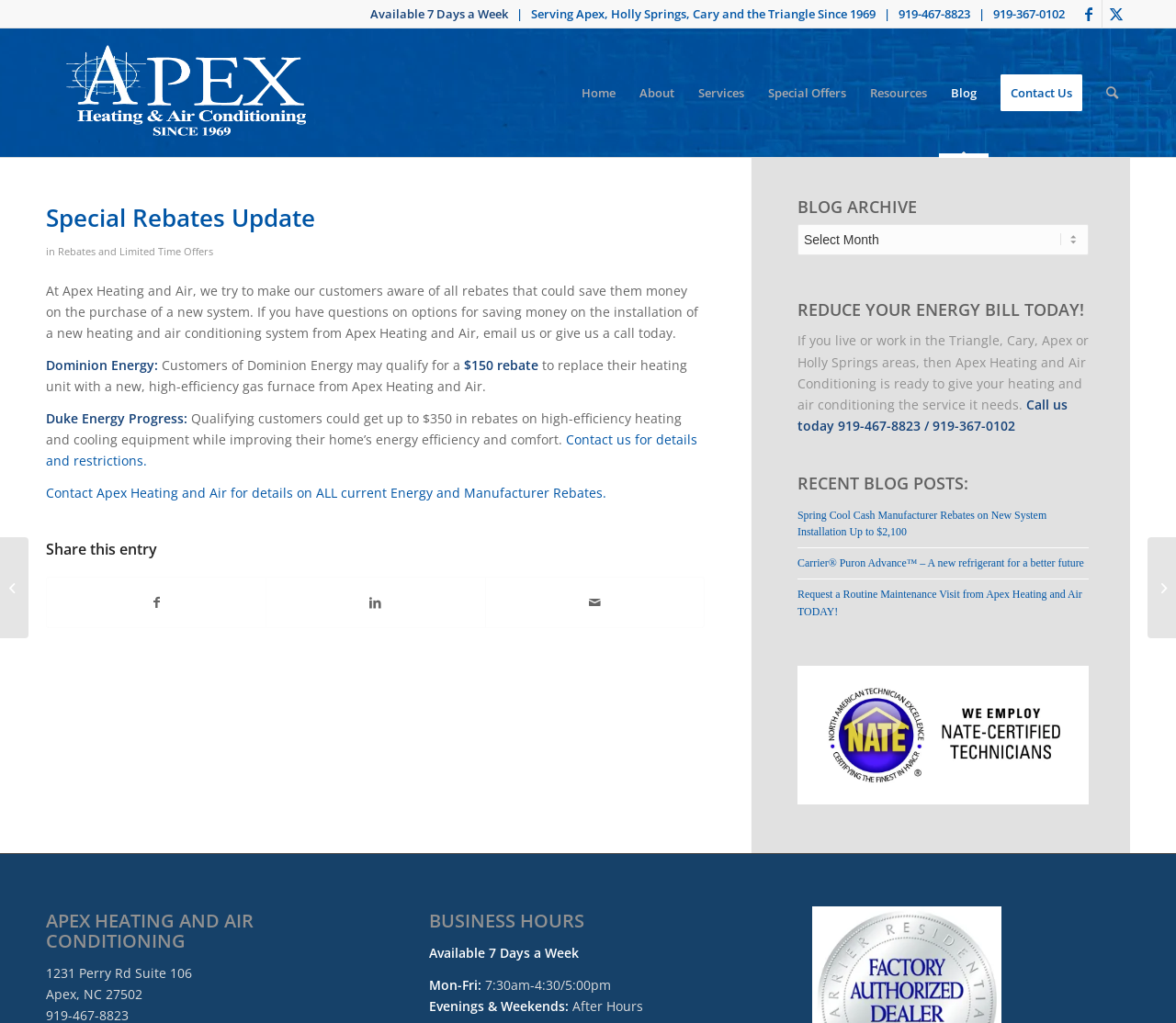Determine the bounding box coordinates of the element that should be clicked to execute the following command: "Navigate to the Home page".

[0.484, 0.028, 0.534, 0.154]